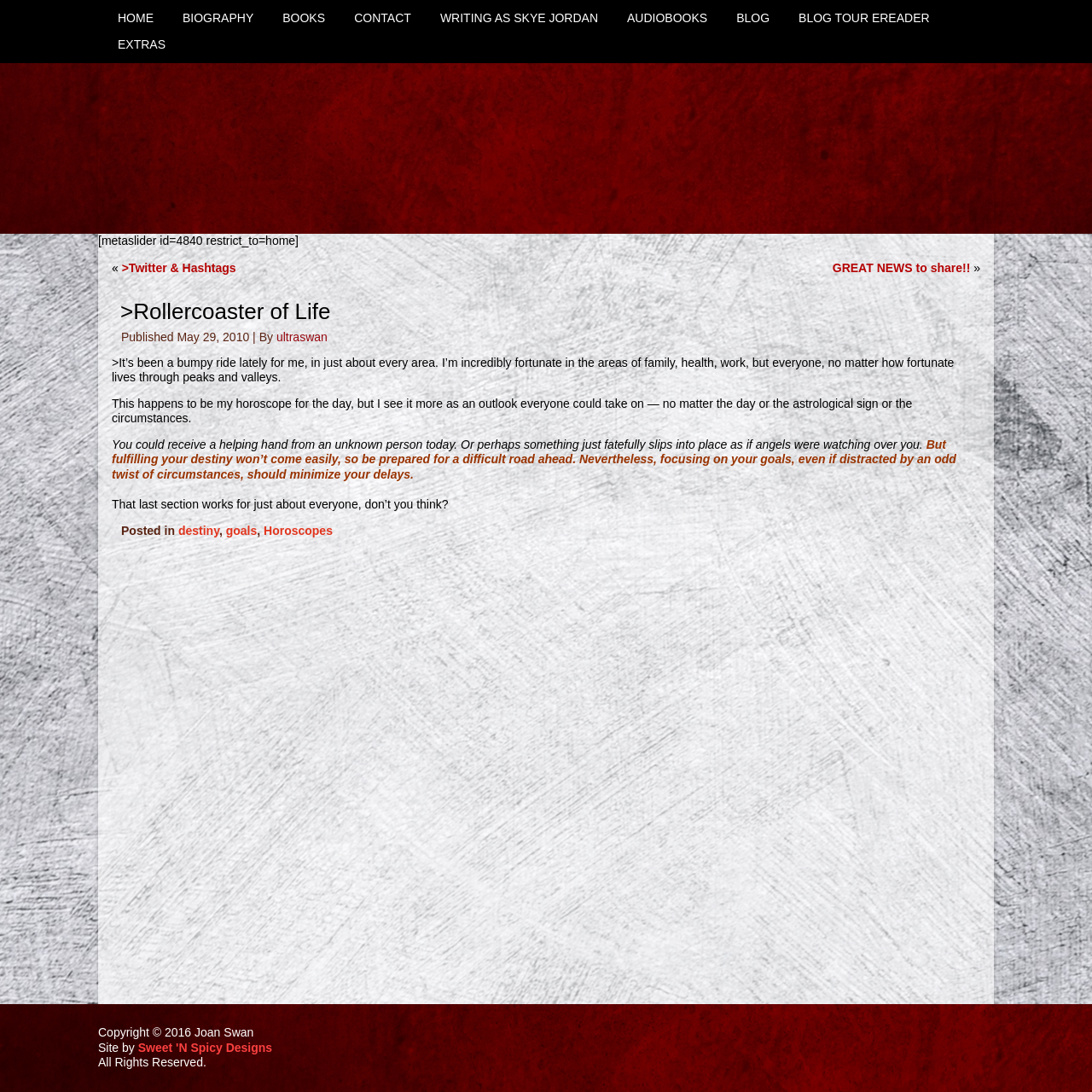Identify the bounding box coordinates of the element that should be clicked to fulfill this task: "Check the latest news on Twitter". The coordinates should be provided as four float numbers between 0 and 1, i.e., [left, top, right, bottom].

[0.111, 0.239, 0.216, 0.252]